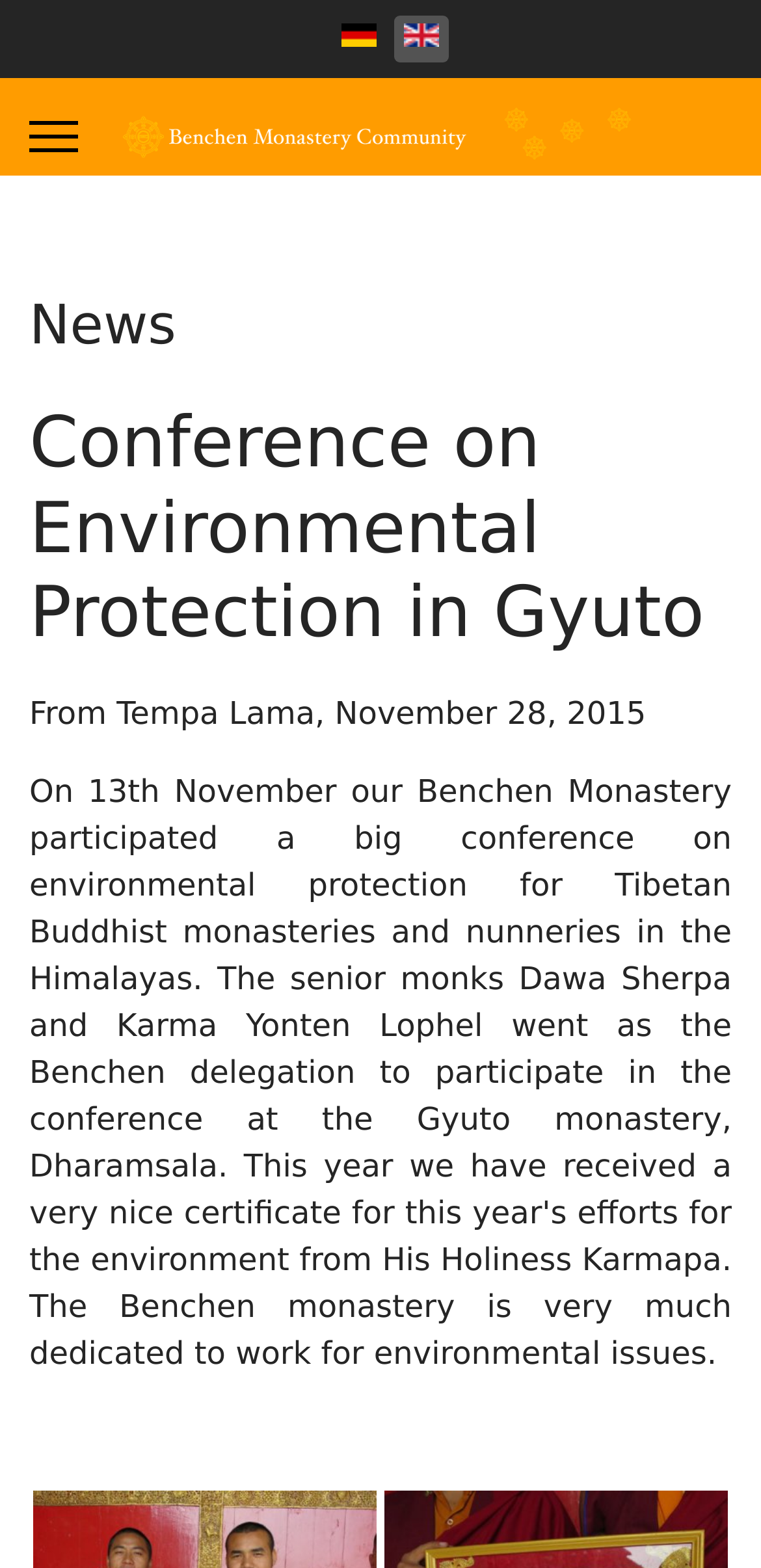Please provide a comprehensive answer to the question below using the information from the image: What is the name of the monastery?

I found the name 'Benchen Monastery Community' on the top of the webpage, which is likely the name of the monastery, as it is a prominent element and has a corresponding image.